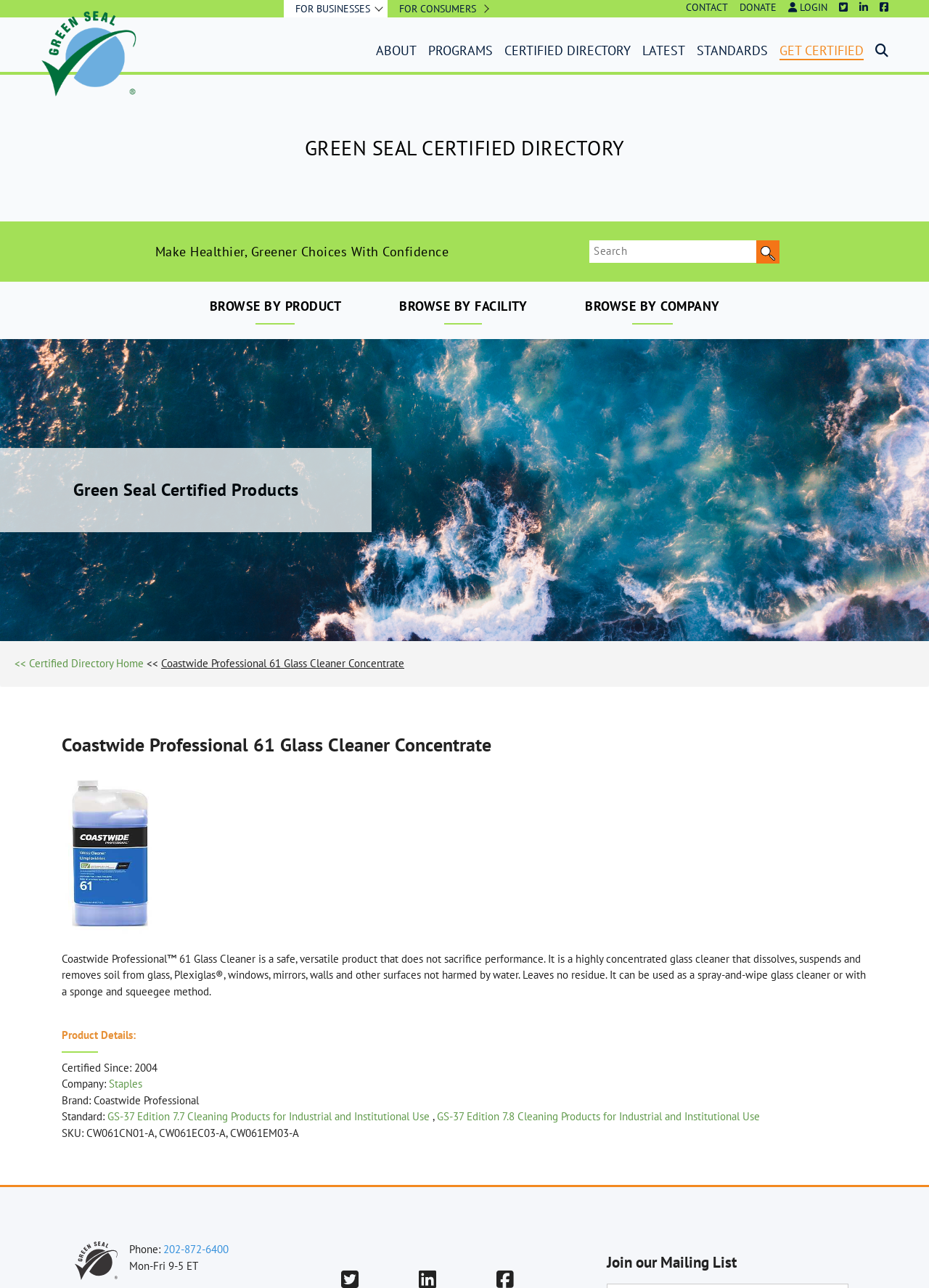Find the bounding box coordinates for the HTML element specified by: "Pseudo-Randomly Adding Illustrations with CSS".

None